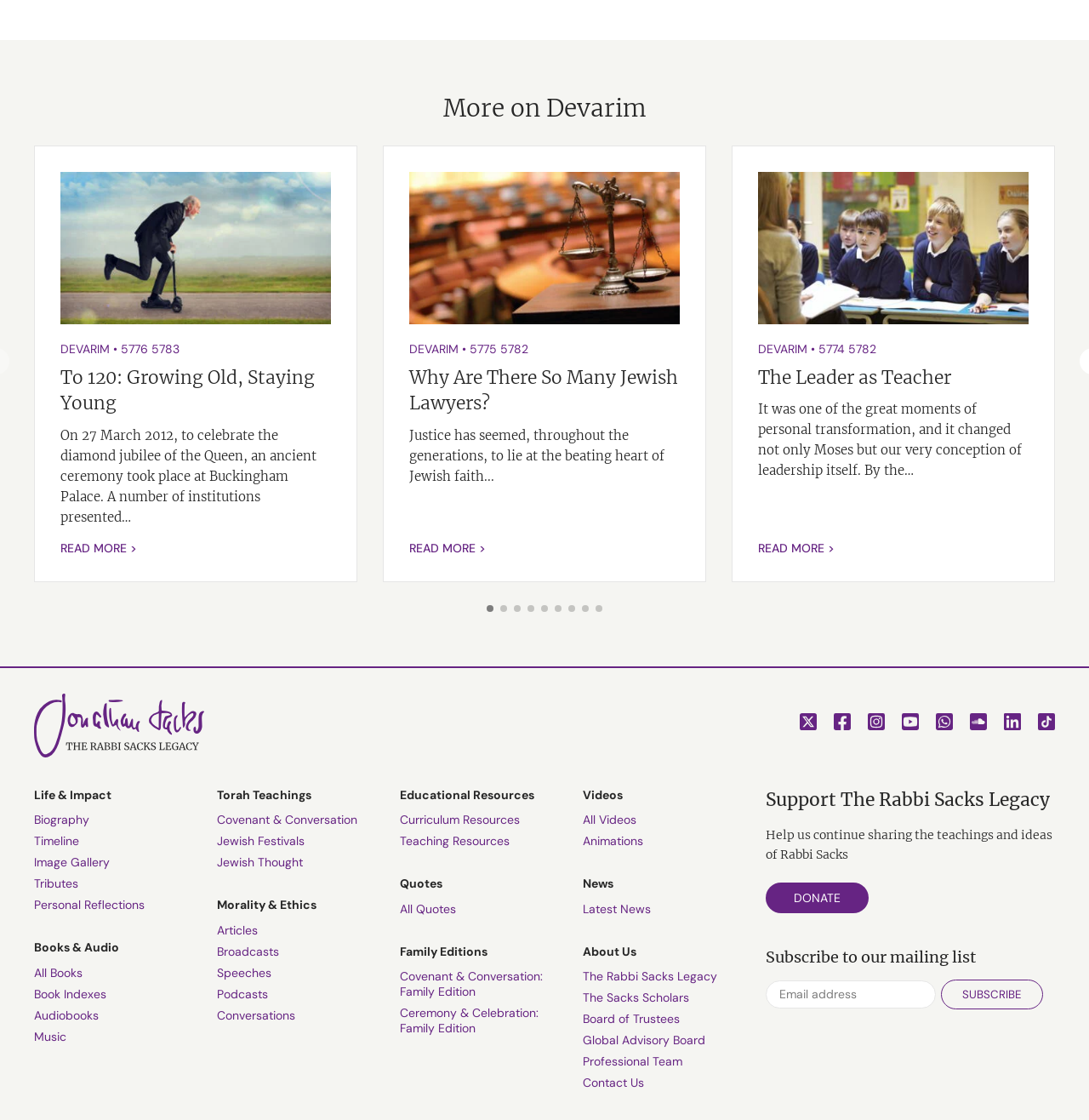By analyzing the image, answer the following question with a detailed response: How many slides are there on the webpage?

I counted the number of slide buttons on the webpage, which are 'Go to slide 1', 'Go to slide 2', ..., 'Go to slide 11'.